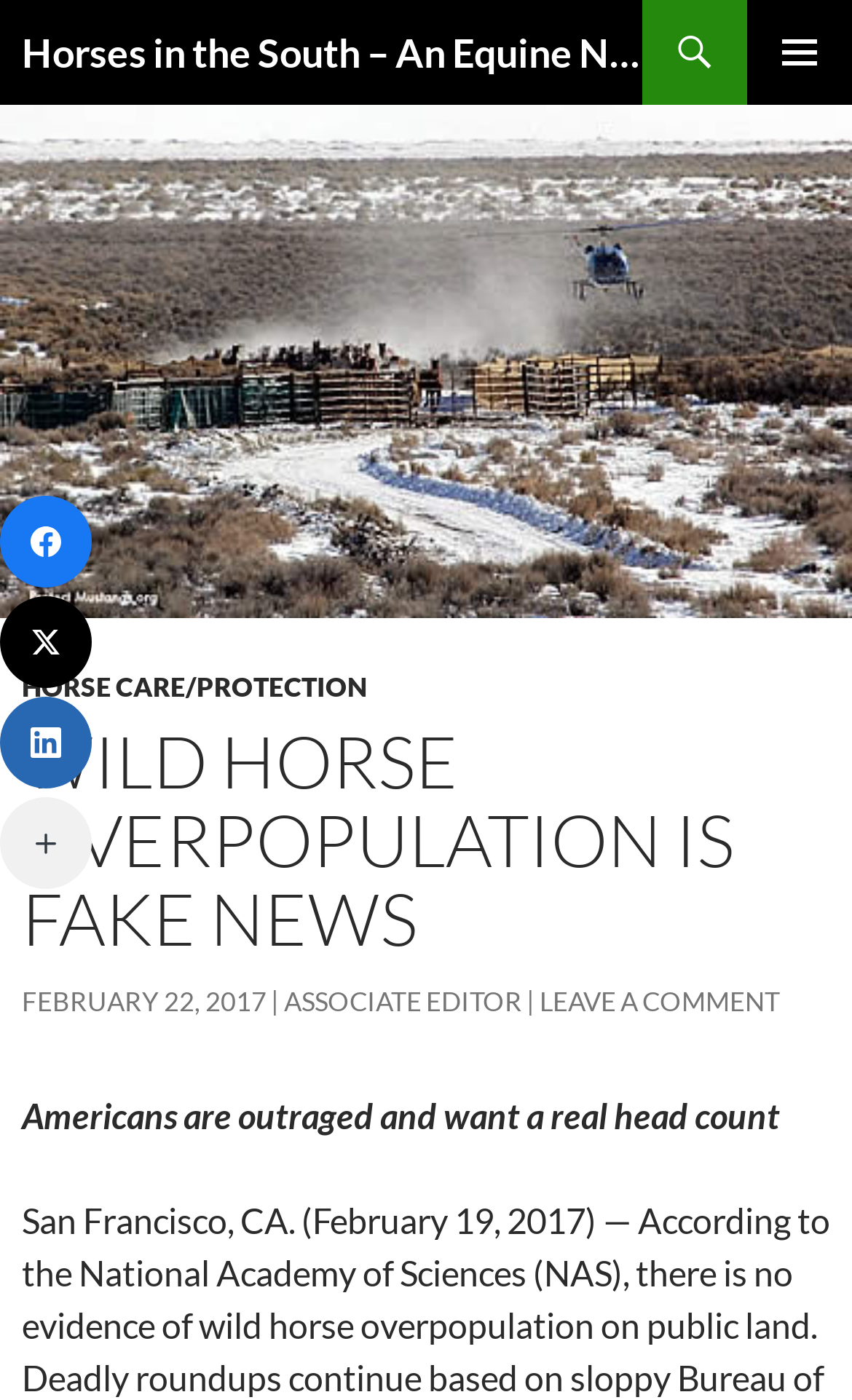Find the bounding box of the web element that fits this description: "aria-label="facebook" title="Facebook"".

None